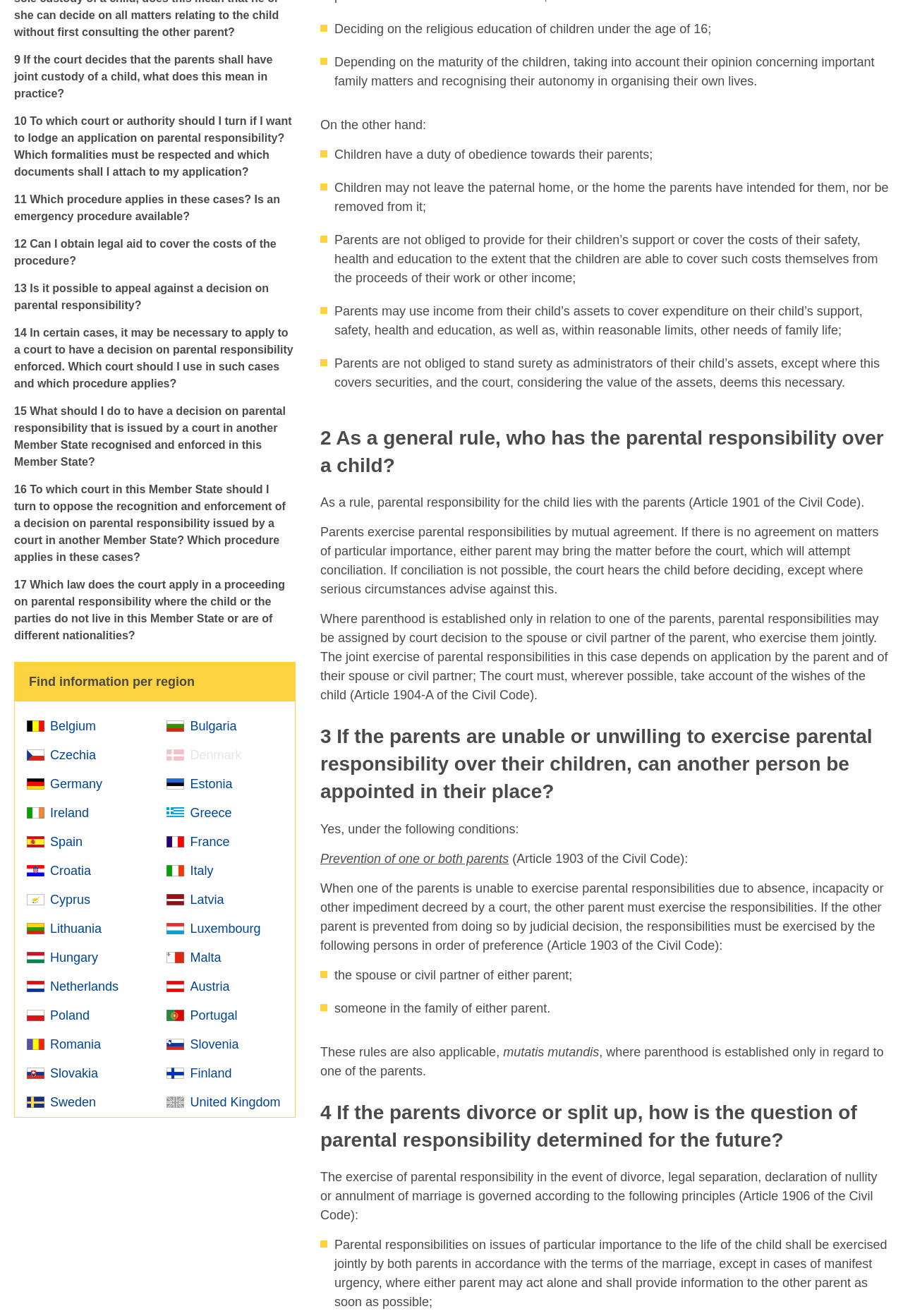Please mark the clickable region by giving the bounding box coordinates needed to complete this instruction: "View '4 If the parents divorce or split up, how is the question of parental responsibility determined for the future?'".

[0.355, 0.835, 0.984, 0.877]